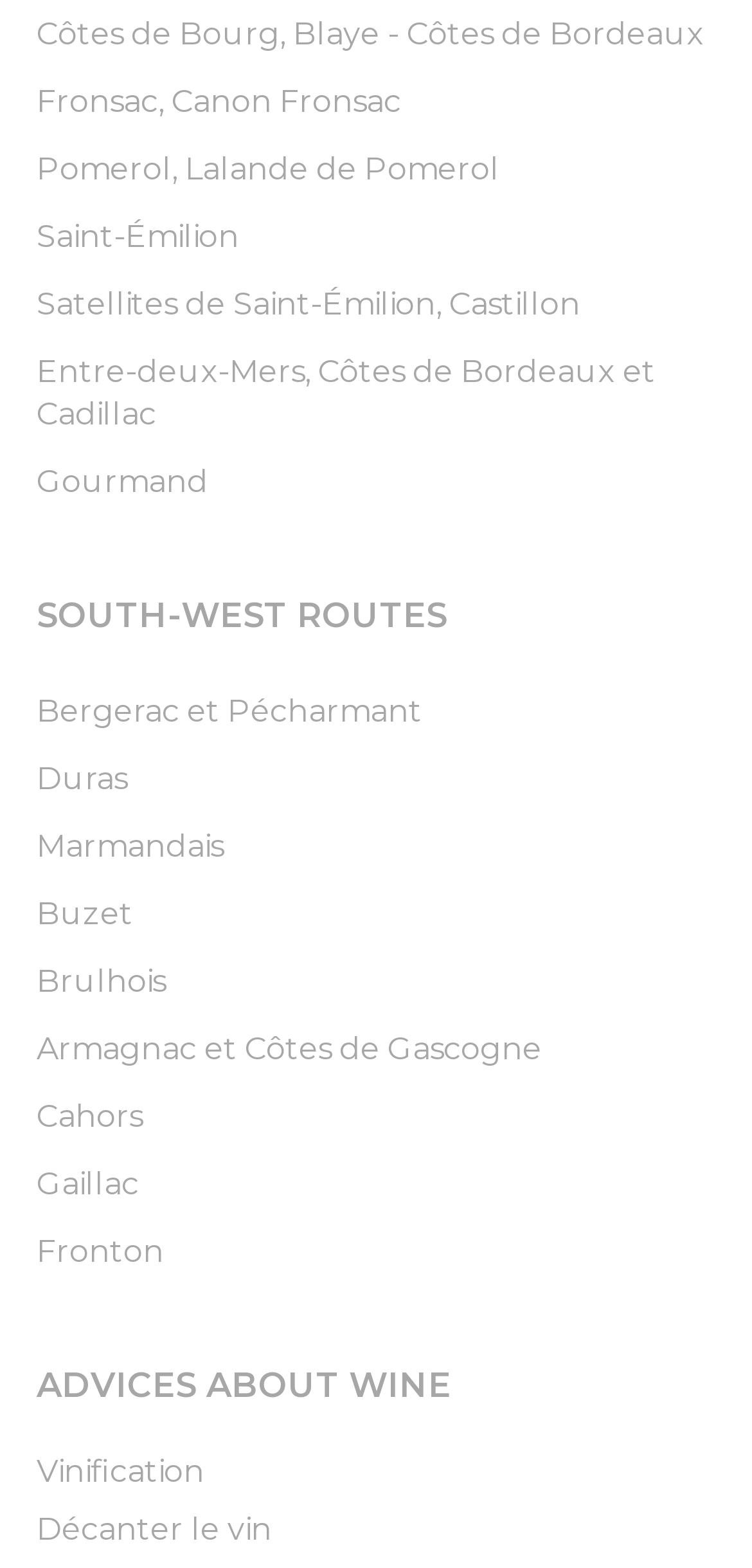Respond with a single word or short phrase to the following question: 
What is the purpose of the link 'Décanter le vin'?

Wine advice